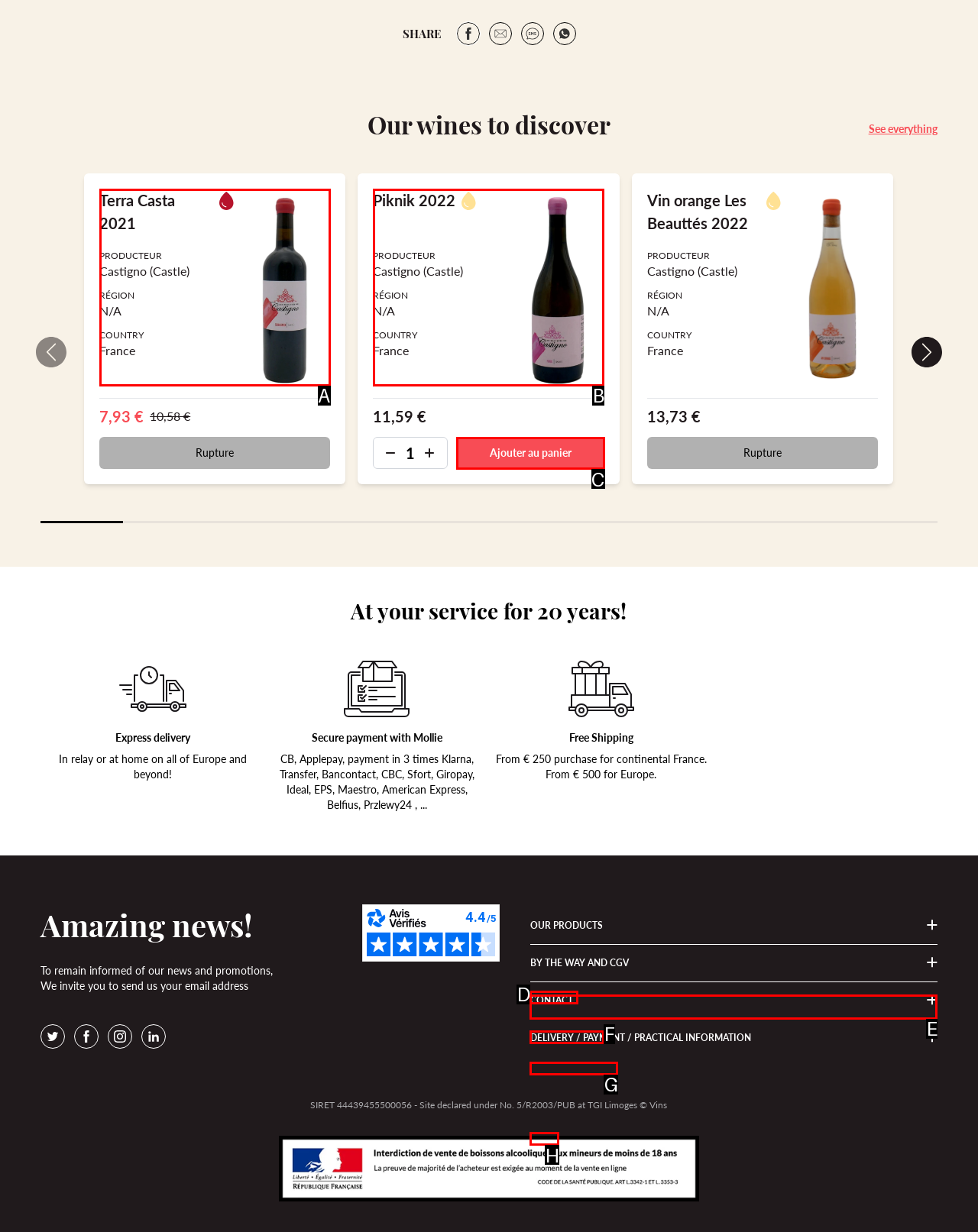Which letter corresponds to the correct option to complete the task: Click on the 'Ajouter au panier' button?
Answer with the letter of the chosen UI element.

C